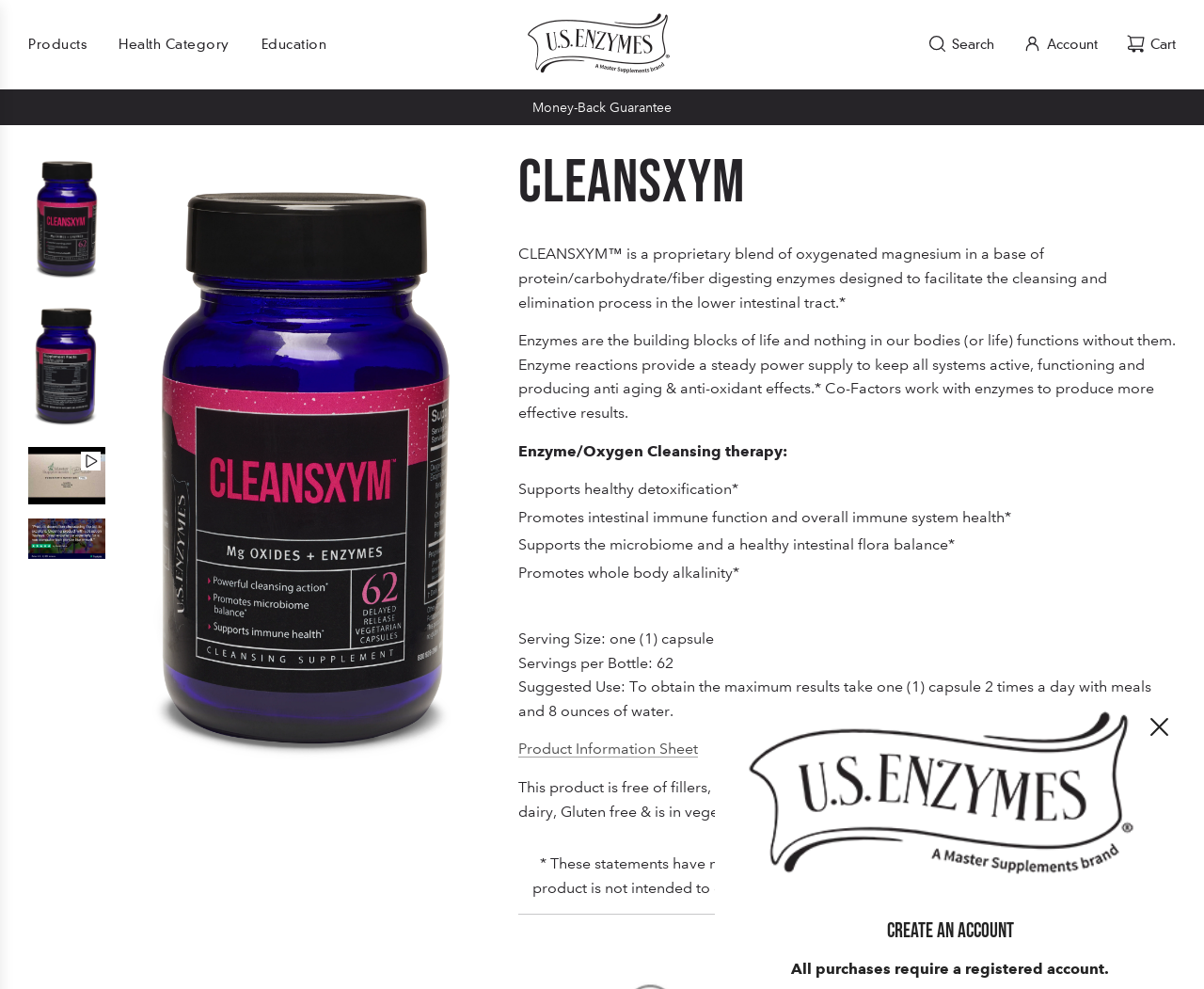Articulate a detailed summary of the webpage's content and design.

This webpage is about a product called CLEANSXYM, which is a proprietary blend of oxygenated magnesium designed to facilitate the cleansing and elimination process in the lower intestinal tract. 

At the top of the page, there are several links to different sections of the website, including "Products", "Health Category", "Education", "U.S. Enzymes", "Search", "Account", and "Cart". 

Below these links, there are three static text elements: "Free Shipping on orders over $250", "Money-Back Guarantee", and "NEW Private Label Option, click the link in the menu at the bottom of the page to get started! 20% off all June!". 

The main content of the page is about the CLEANSXYM product. There are multiple images of the product, as well as a heading that reads "CLEANSXYM". Below the heading, there is a static text element that describes the product and its benefits, including supporting healthy detoxification, promoting intestinal immune function, and supporting the microbiome. 

There are also several other static text elements that provide more information about the product, including its serving size, suggested use, and ingredients. Additionally, there is a link to a "Product Information Sheet" and a table that lists the product's features, such as being free of fillers, artificial colors, and preservatives. 

At the bottom of the page, there is a layout table with a single row and cell that contains a disclaimer statement about the product not being intended to diagnose, treat, cure, or prevent any disease. There is also a link to create an account, which is required for all purchases, and an image with the text "Create an Account".